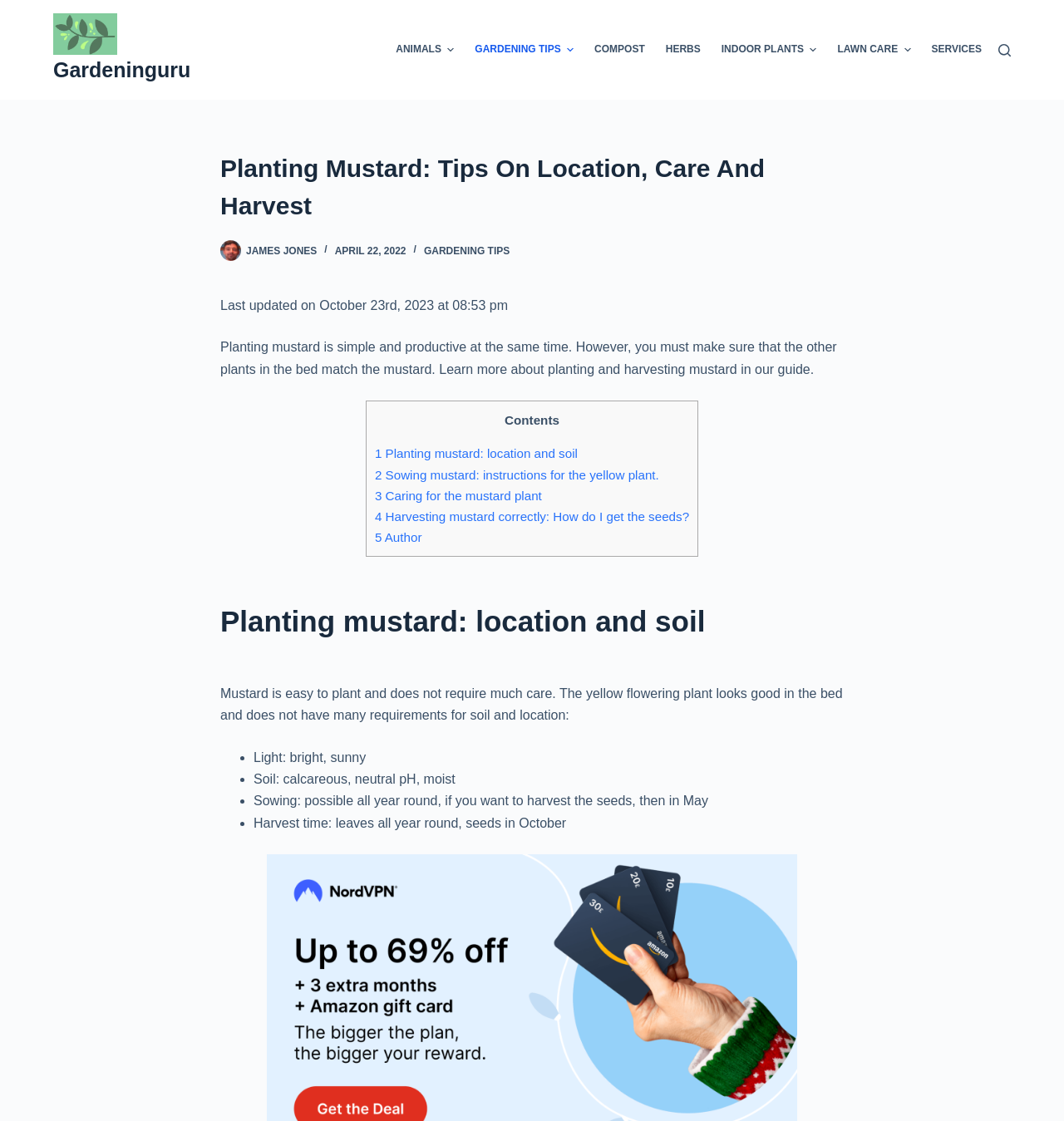What is the author's name?
Answer the question with a thorough and detailed explanation.

I found the author's name by looking at the link 'James Jones' and the image 'James Jones' which are located near the heading 'Planting Mustard: Tips On Location, Care And Harvest'. This suggests that James Jones is the author of the webpage.